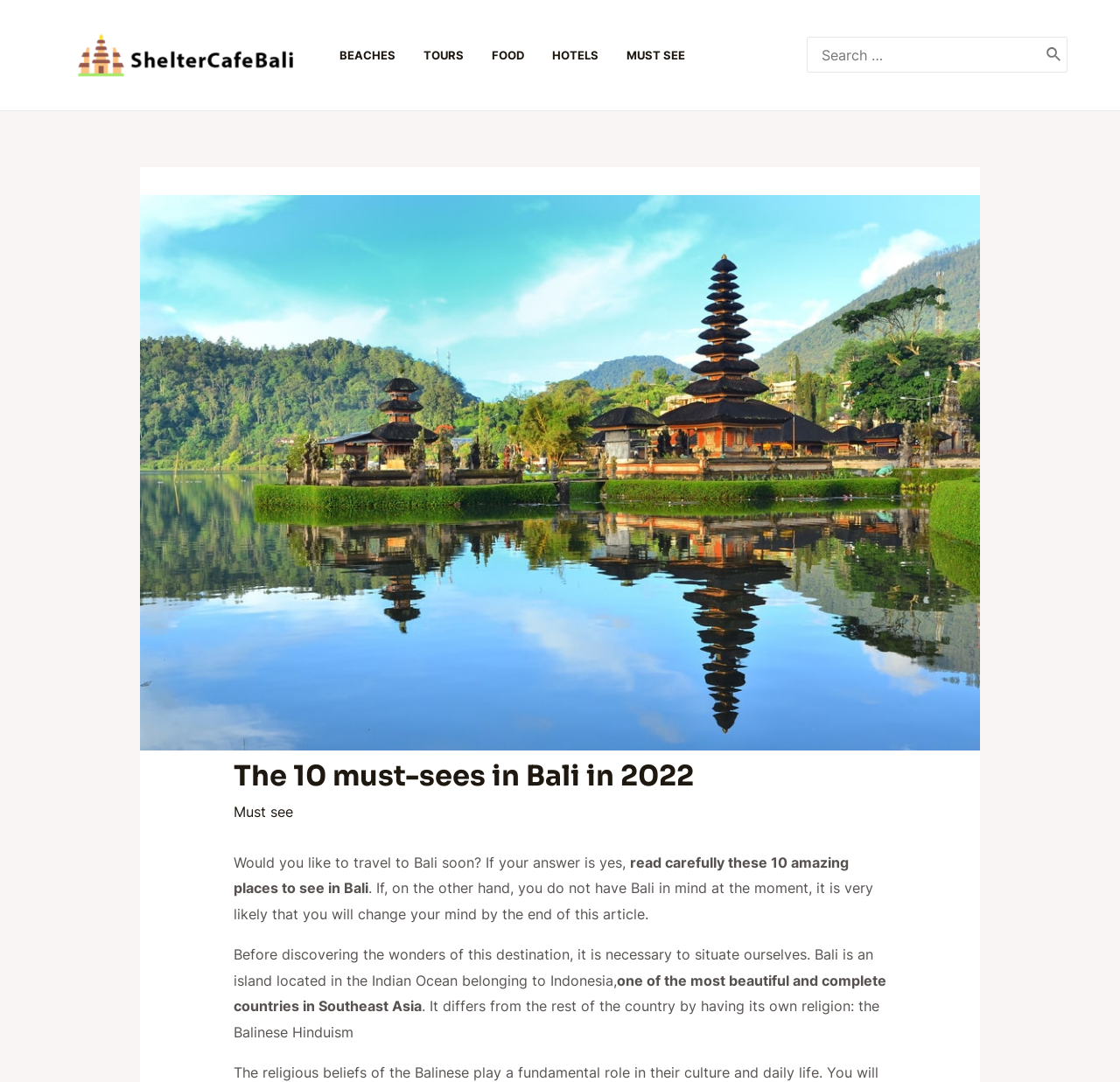Using details from the image, please answer the following question comprehensively:
What is the purpose of the search box?

The search box is located at the top right corner of the webpage, and it is accompanied by a button with the text 'Search'. The purpose of the search box is to allow users to search for something on the website.